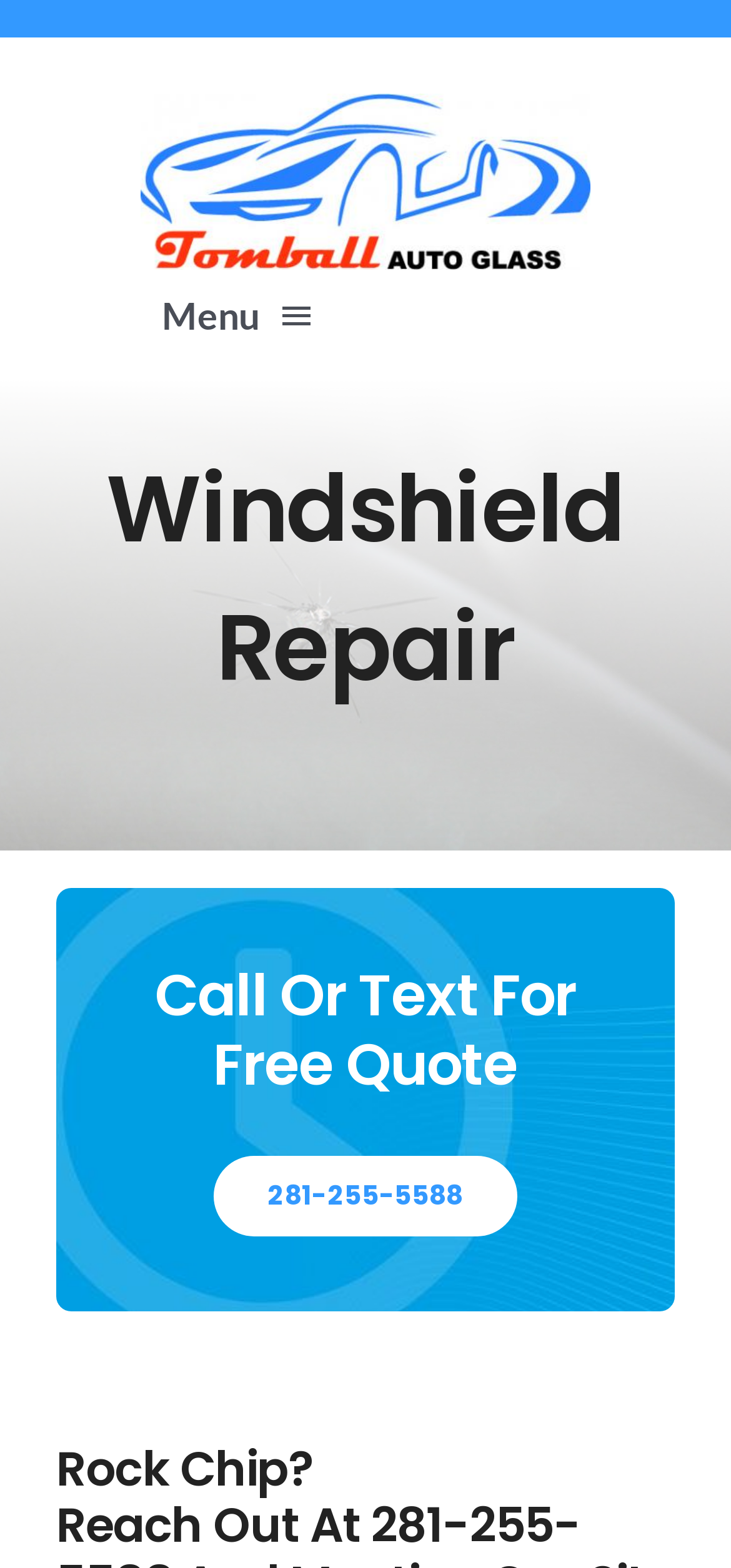Respond to the question below with a single word or phrase:
What is the main topic of this webpage?

Windshield Repair